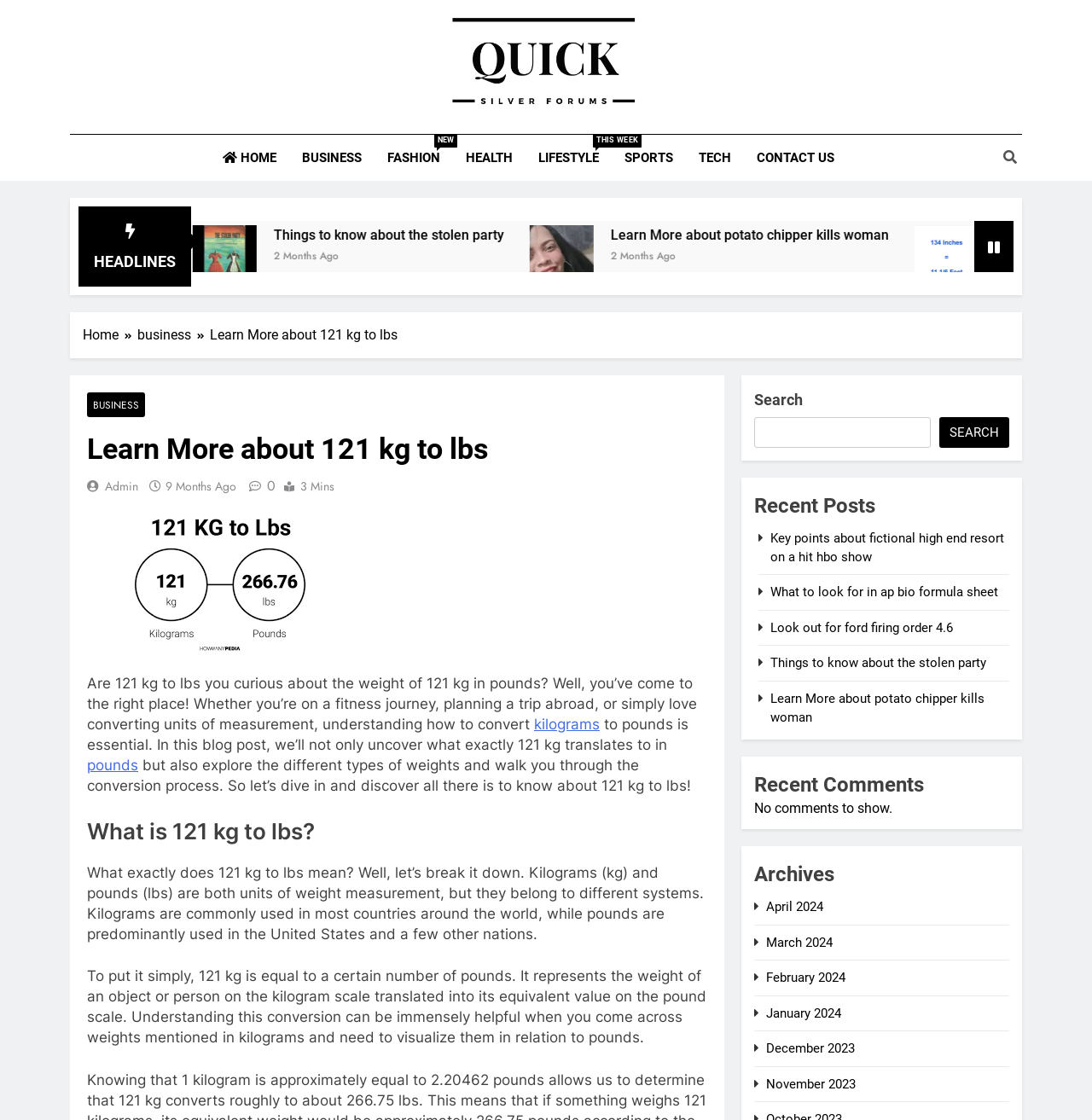How many recent posts are listed?
Refer to the image and provide a one-word or short phrase answer.

5